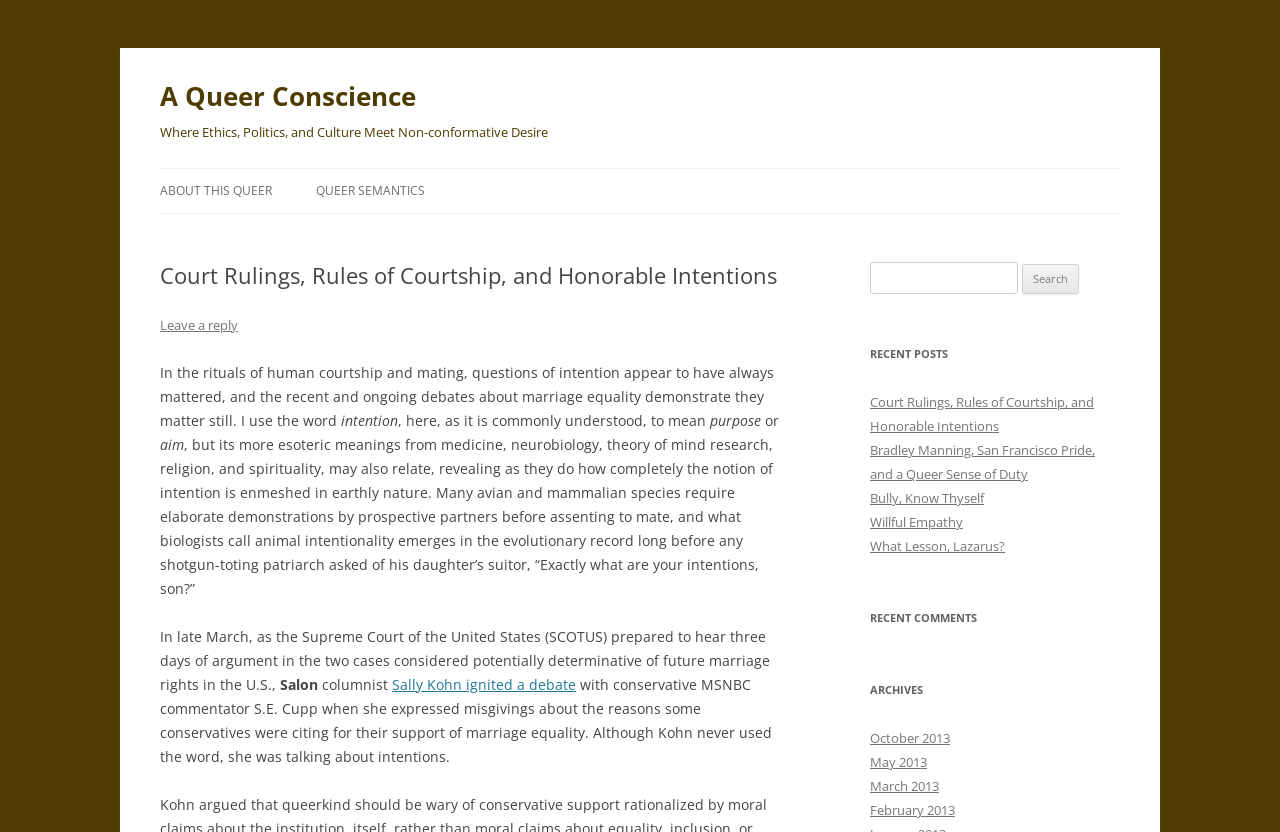What is the topic of the first blog post?
Please look at the screenshot and answer using one word or phrase.

Court Rulings and Intentions